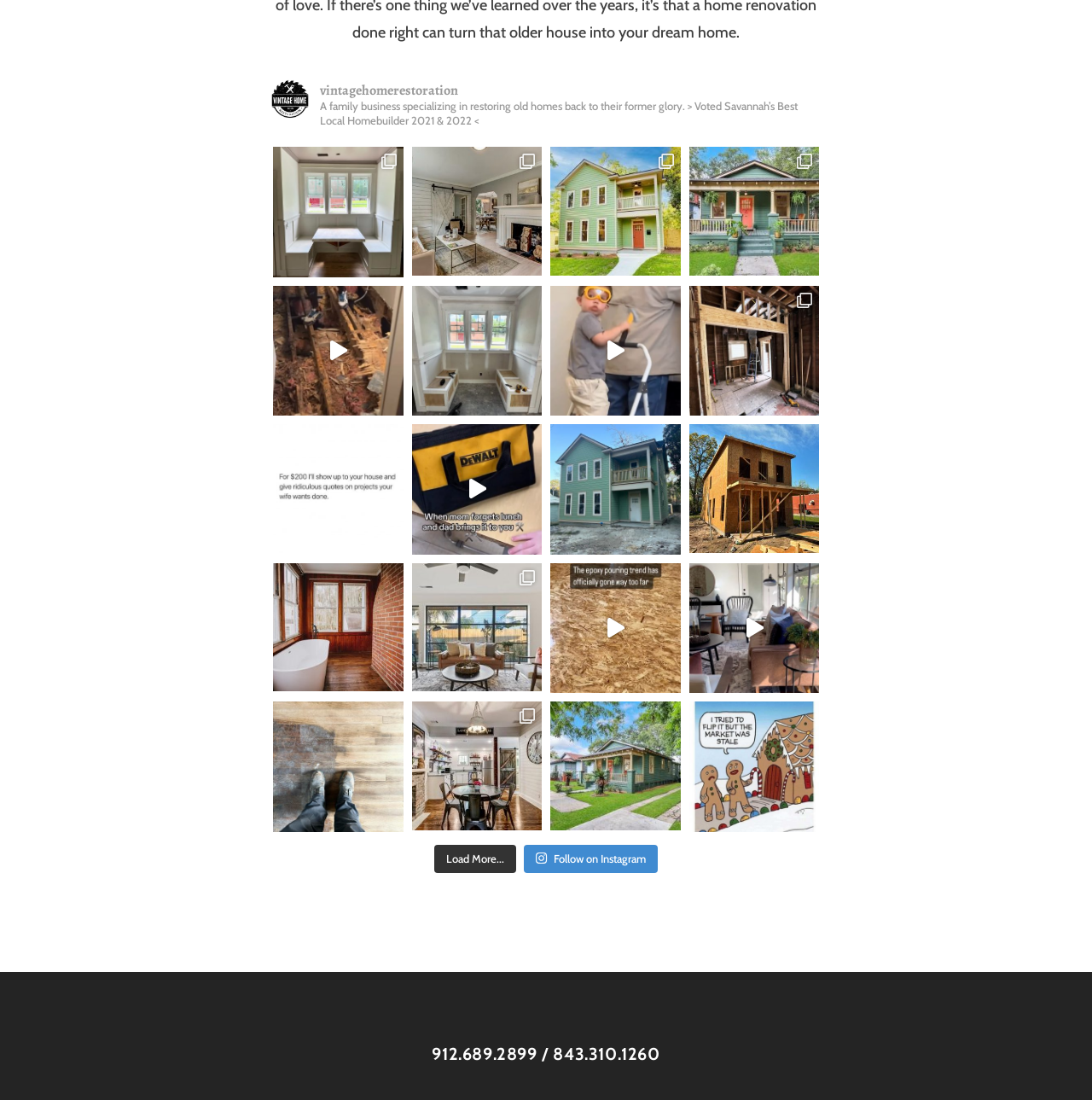Using the given description, provide the bounding box coordinates formatted as (top-left x, top-left y, bottom-right x, bottom-right y), with all values being floating point numbers between 0 and 1. Description: Follow on Instagram

[0.48, 0.768, 0.602, 0.794]